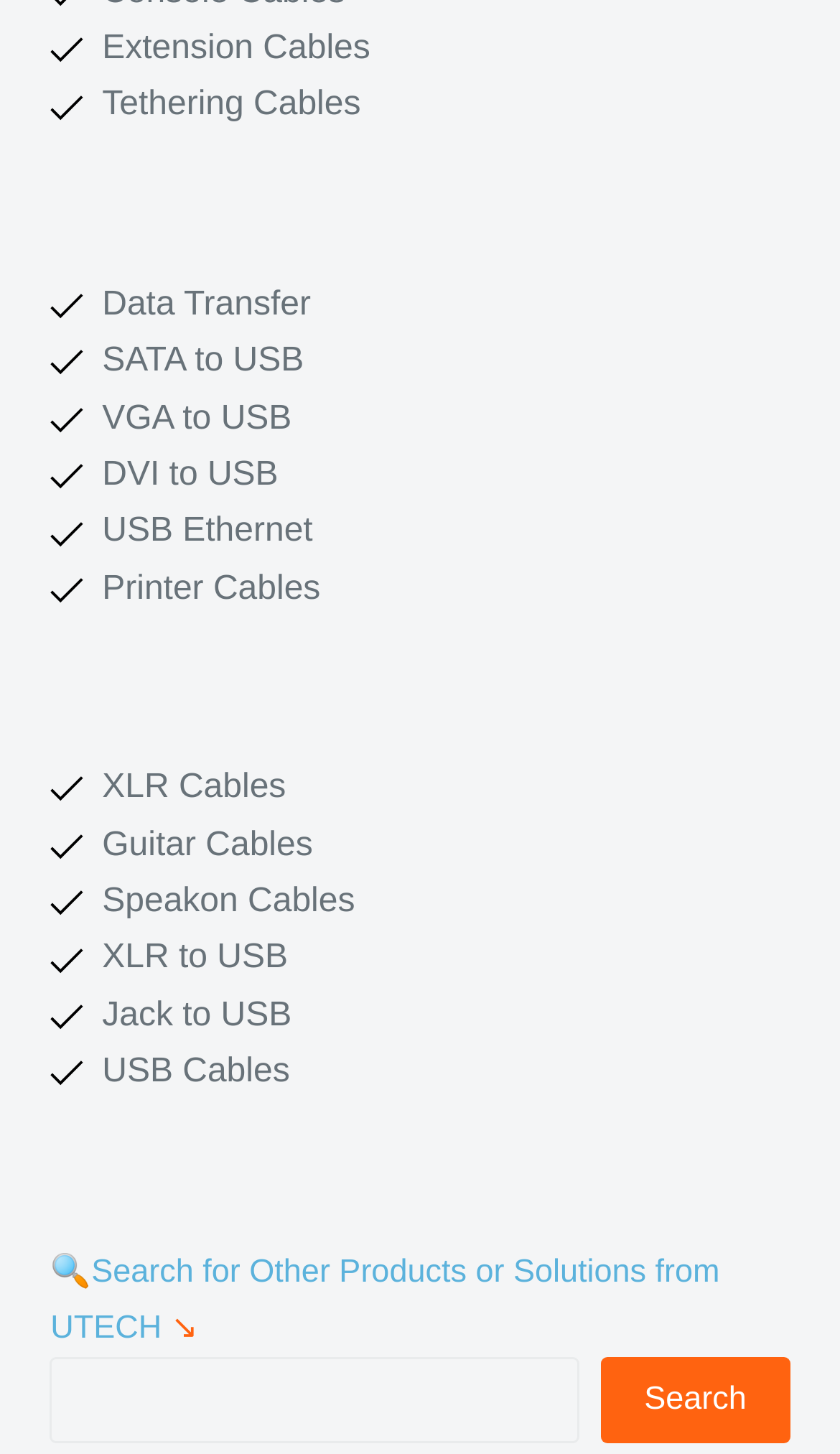Identify the bounding box coordinates necessary to click and complete the given instruction: "Go to SATA to USB".

[0.122, 0.236, 0.362, 0.261]